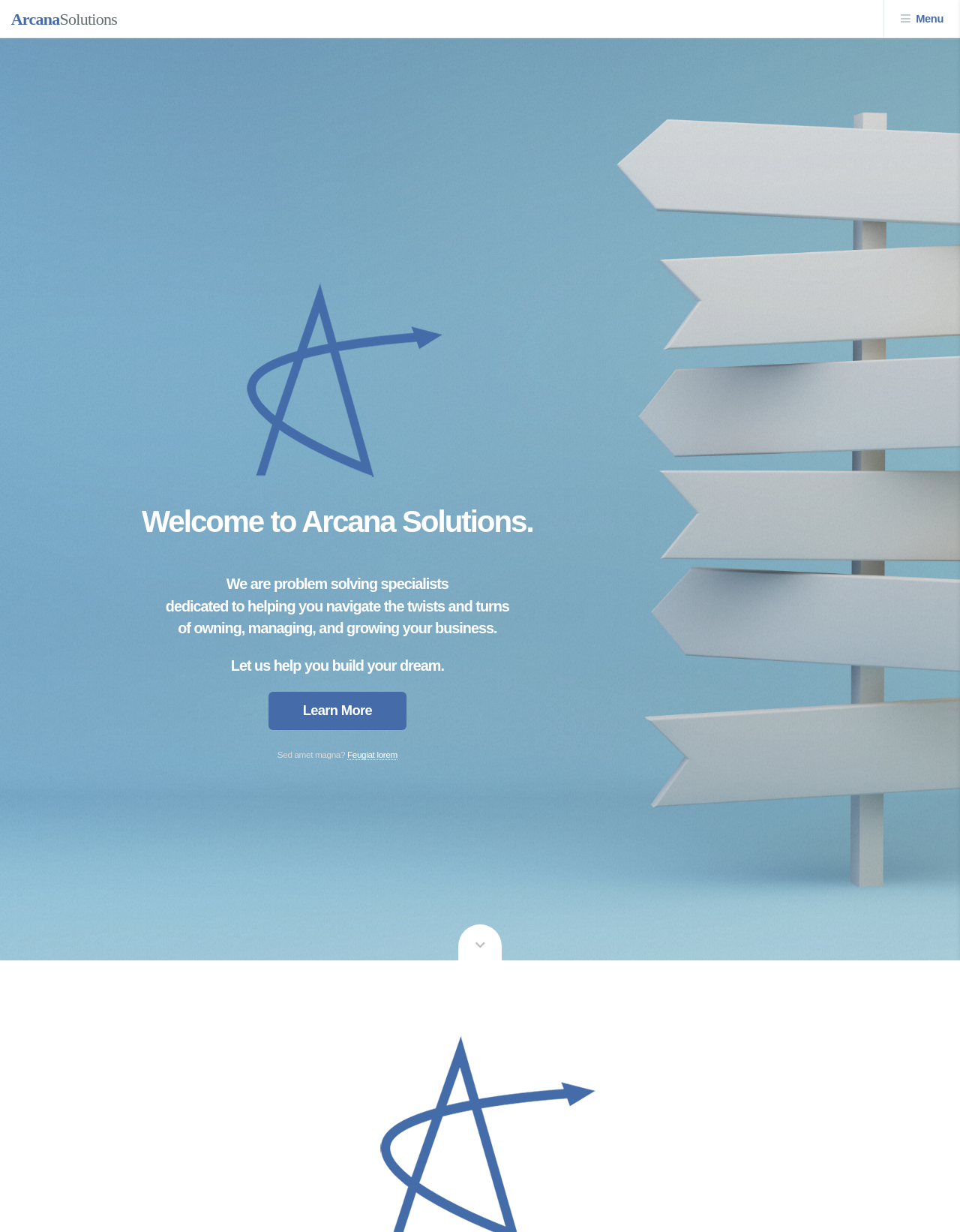What is the direction of the menu icon?
Please answer the question as detailed as possible based on the image.

The link element at [0.921, 0.0, 1.0, 0.031] has the text ' Menu', which is a Unicode character for a menu icon. The bounding box coordinates suggest that the icon is located at the top-right corner of the page, indicating that the menu icon is pointing to the right.